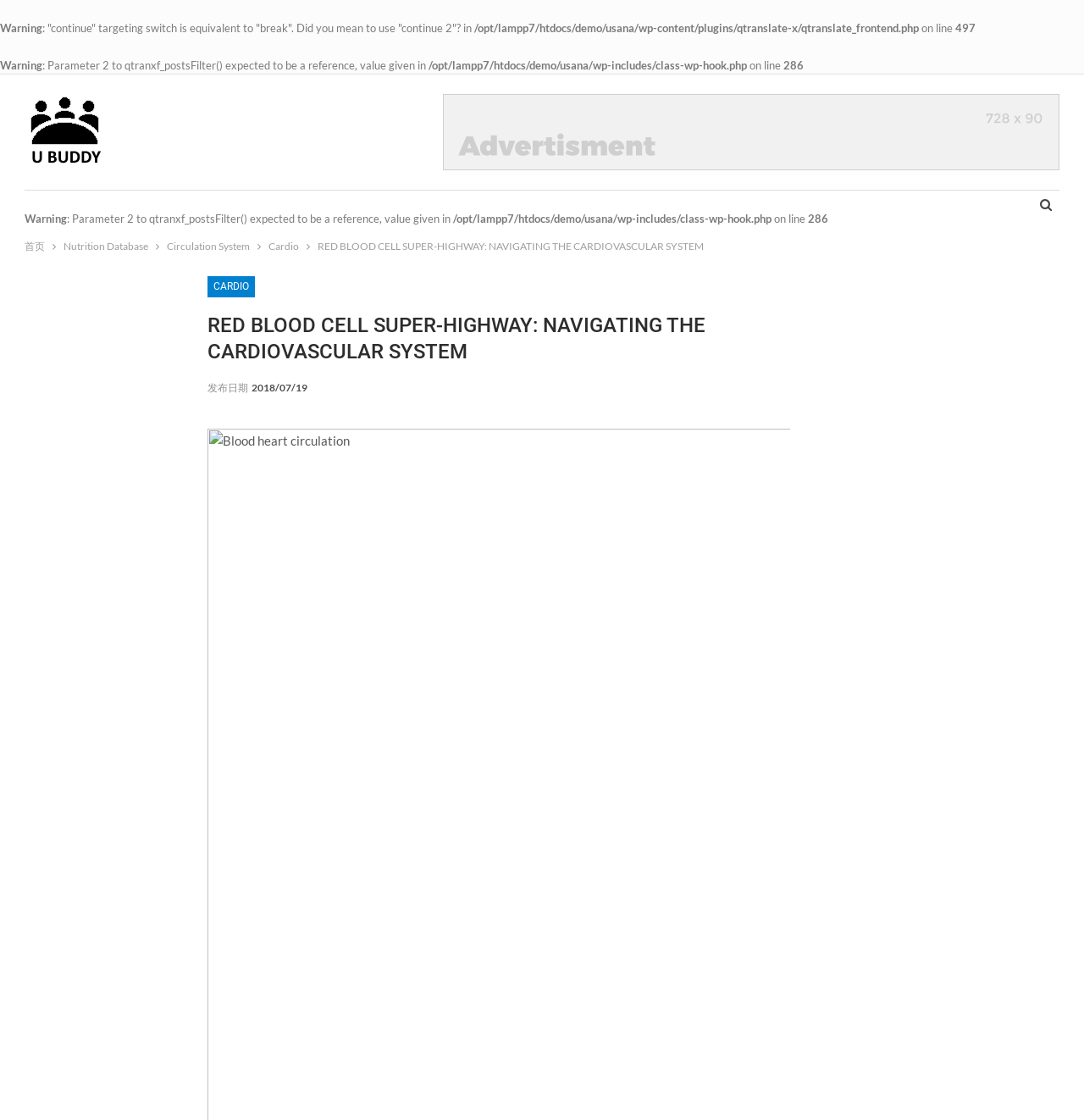Identify the bounding box coordinates of the area that should be clicked in order to complete the given instruction: "go to 首页". The bounding box coordinates should be four float numbers between 0 and 1, i.e., [left, top, right, bottom].

[0.023, 0.204, 0.066, 0.24]